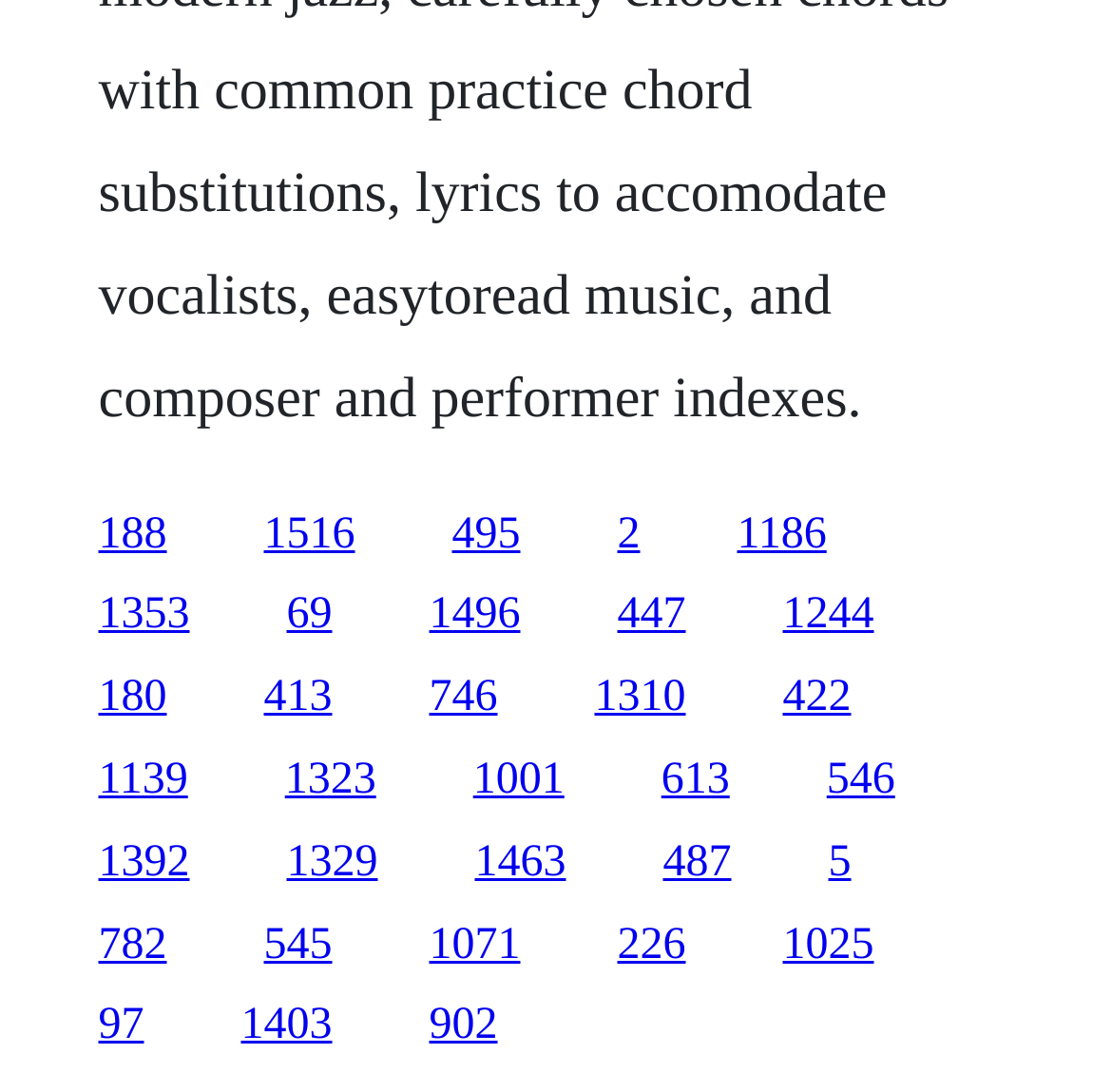Please identify the bounding box coordinates of the element that needs to be clicked to execute the following command: "visit the second link". Provide the bounding box using four float numbers between 0 and 1, formatted as [left, top, right, bottom].

[0.237, 0.466, 0.319, 0.511]